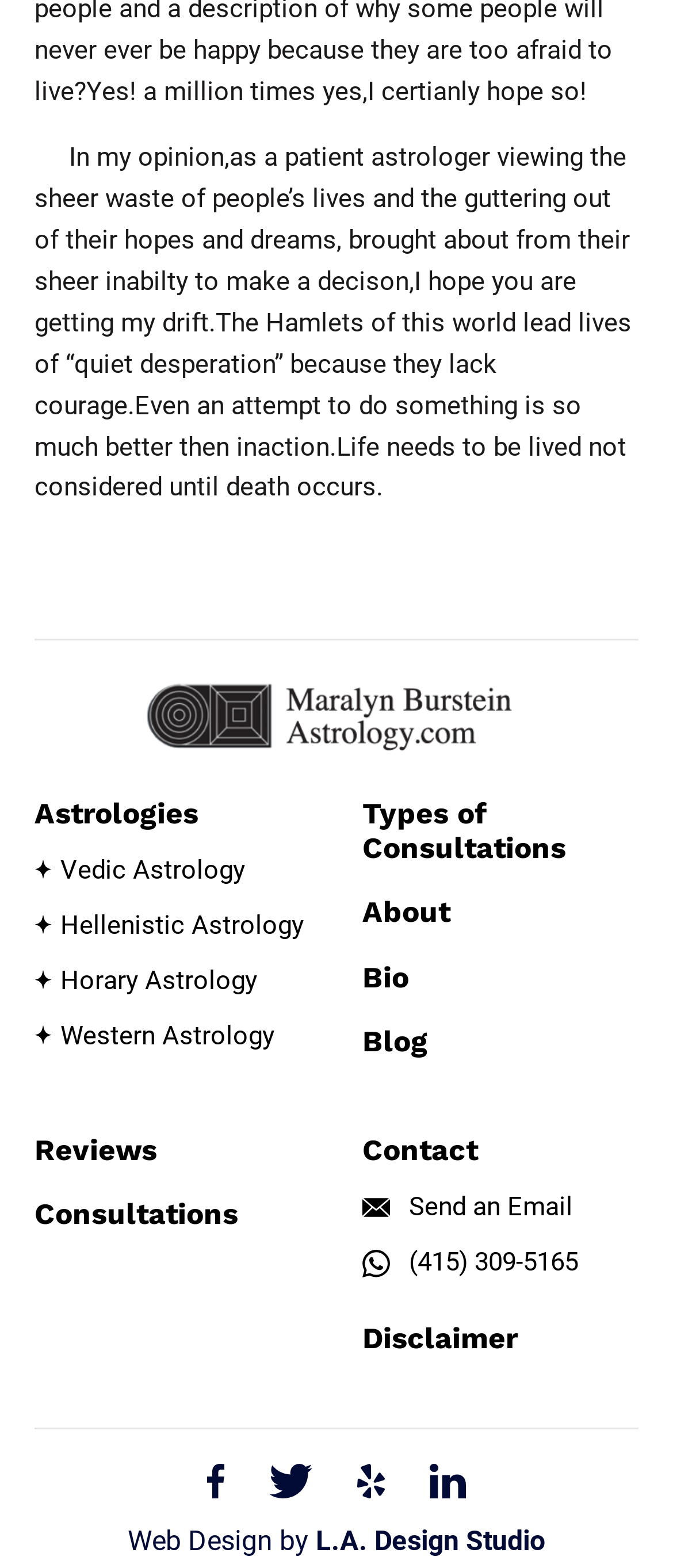Find the bounding box coordinates of the UI element according to this description: "L.A. Design Studio".

[0.469, 0.972, 0.81, 0.993]